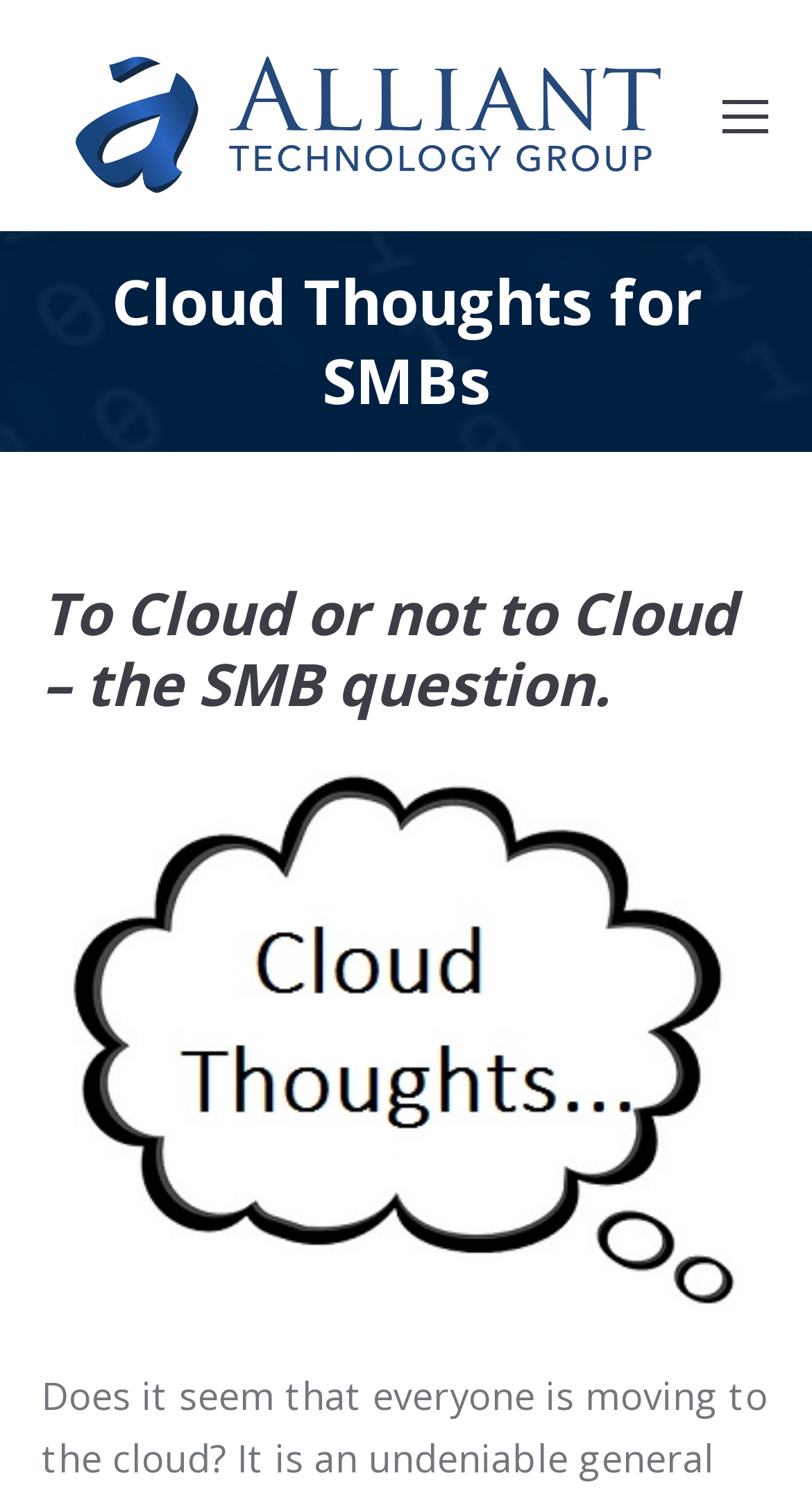Based on the element description aria-label="Mobile menu icon", identify the bounding box coordinates for the UI element. The coordinates should be in the format (top-left x, top-left y, bottom-right x, bottom-right y) and within the 0 to 1 range.

[0.887, 0.061, 0.949, 0.094]